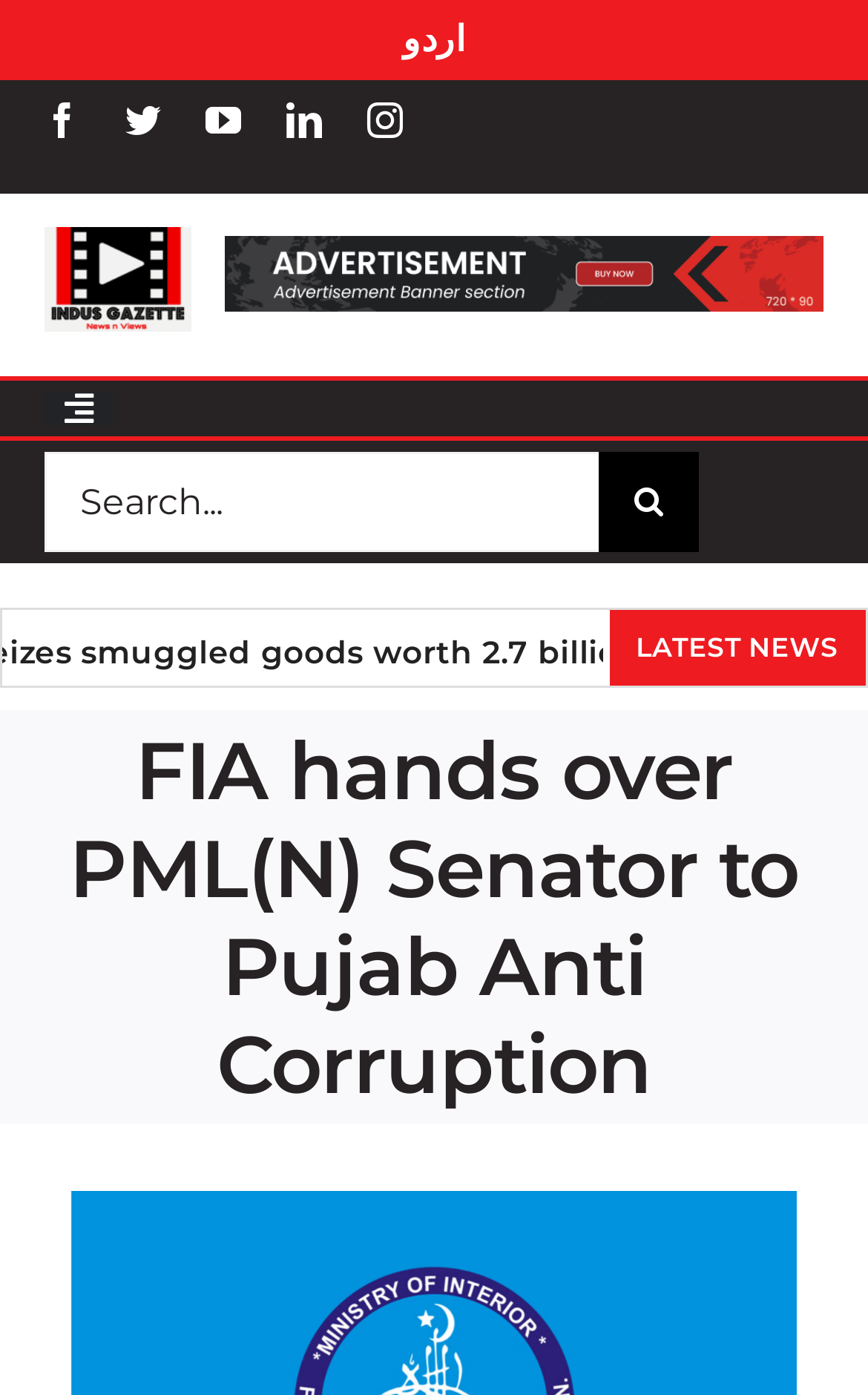Is the navigation menu expanded?
We need a detailed and meticulous answer to the question.

I checked the navigation menu and found that the toggle navigation button is not expanded, indicating that the menu is not currently expanded.